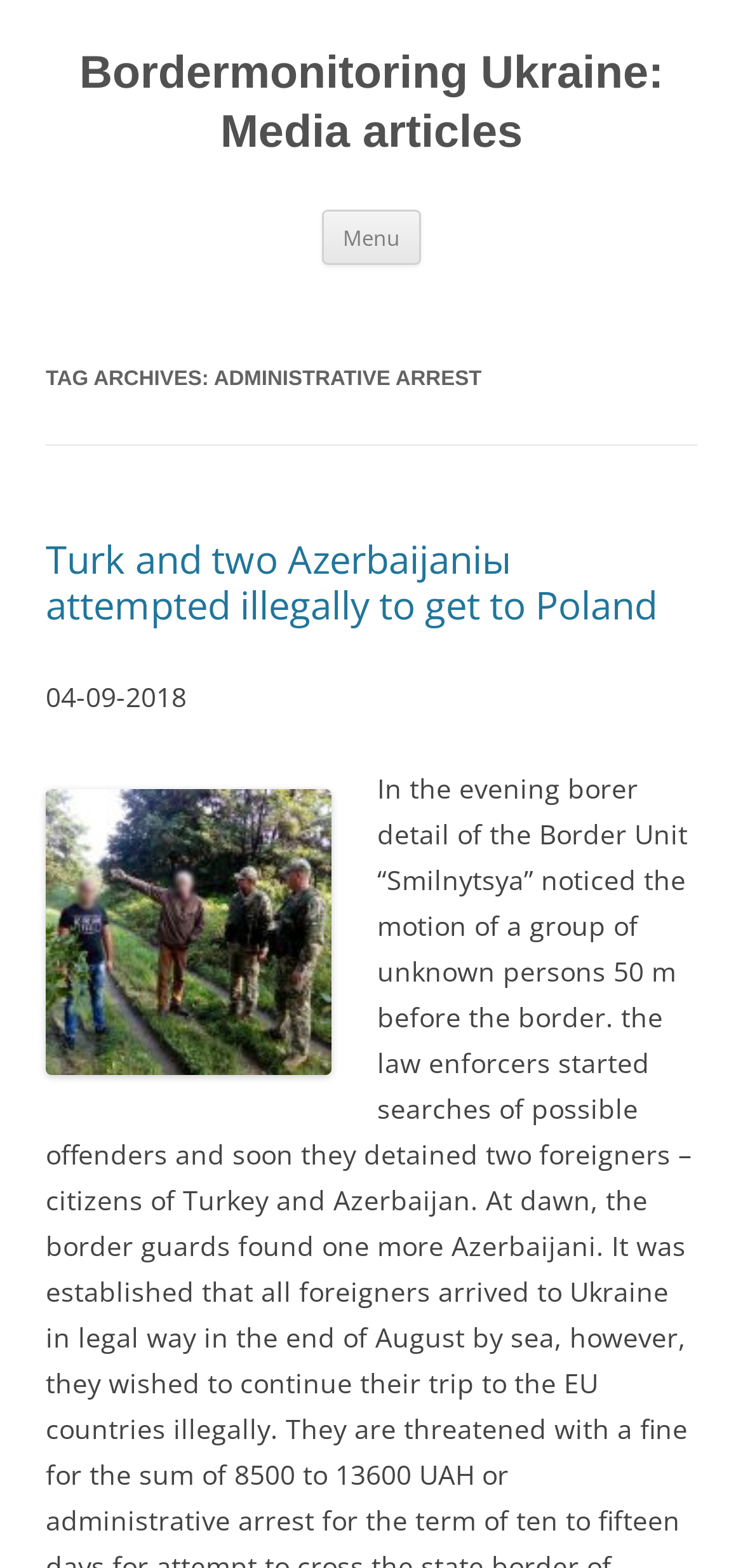What is the purpose of the button 'Menu'?
Kindly offer a detailed explanation using the data available in the image.

I inferred this answer by looking at the button element 'Menu' which is a common UI element used to open a menu or navigation options.